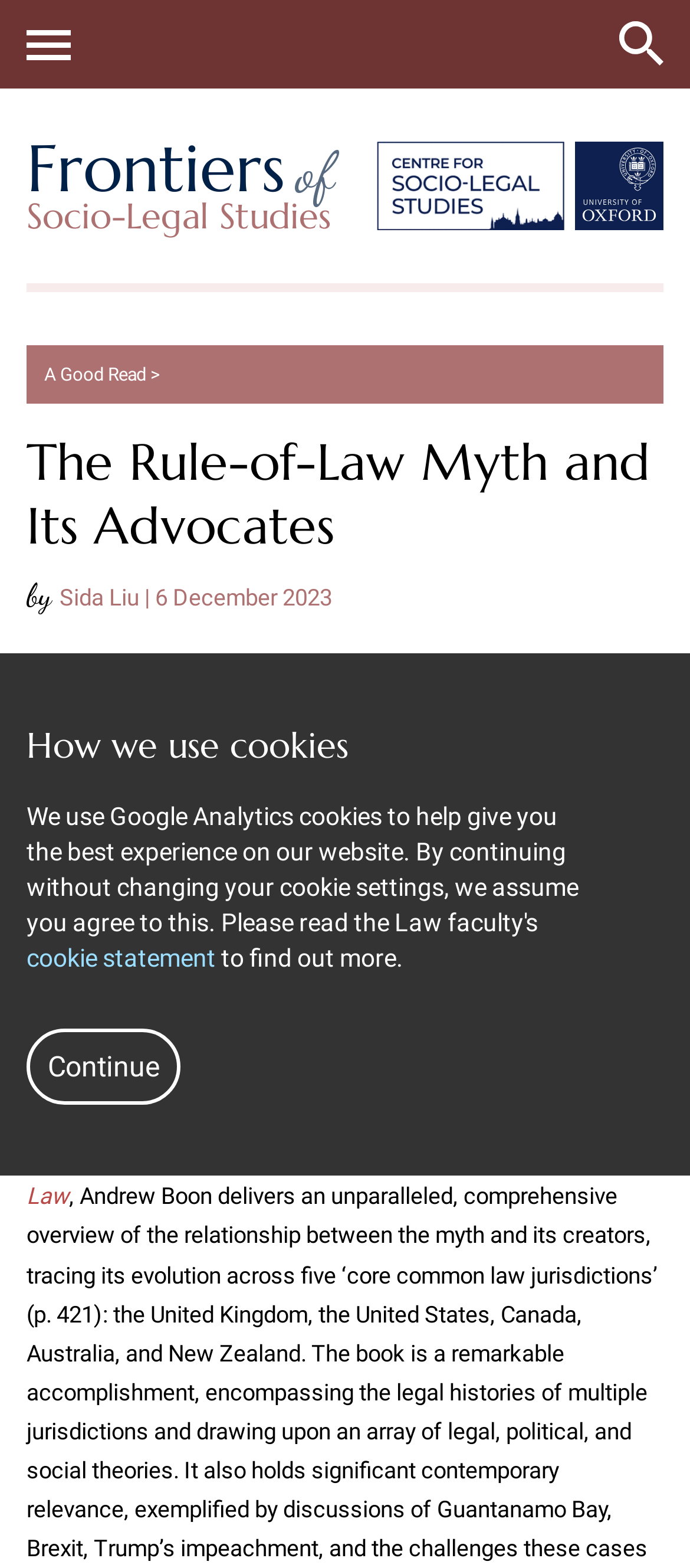Determine the main text heading of the webpage and provide its content.

The Rule-of-Law Myth and Its Advocates